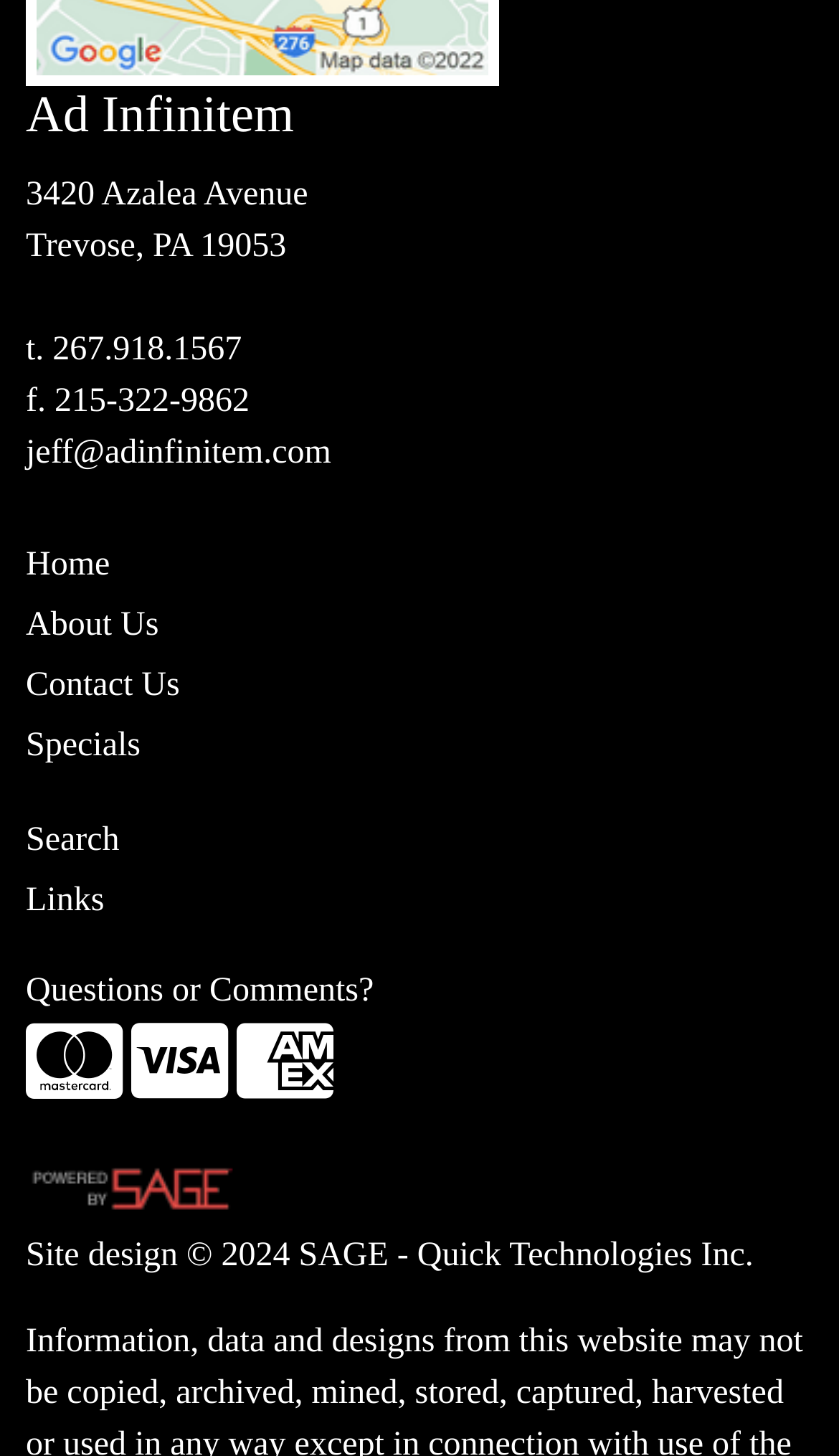Kindly provide the bounding box coordinates of the section you need to click on to fulfill the given instruction: "Contact us through 'jeff@adinfinitem.com'".

[0.031, 0.298, 0.395, 0.324]